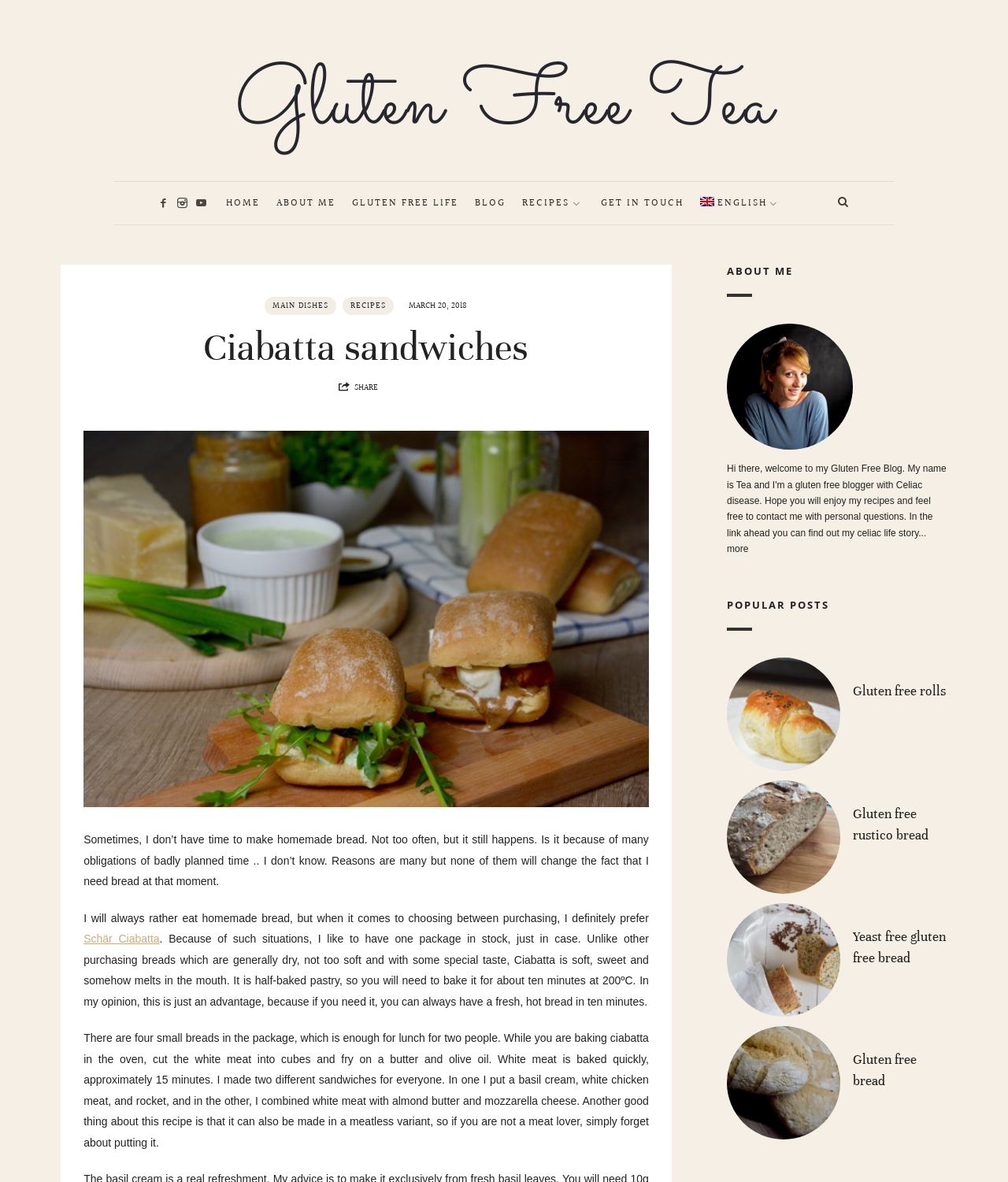Identify the bounding box coordinates for the element you need to click to achieve the following task: "Search for something". Provide the bounding box coordinates as four float numbers between 0 and 1, in the form [left, top, right, bottom].

None